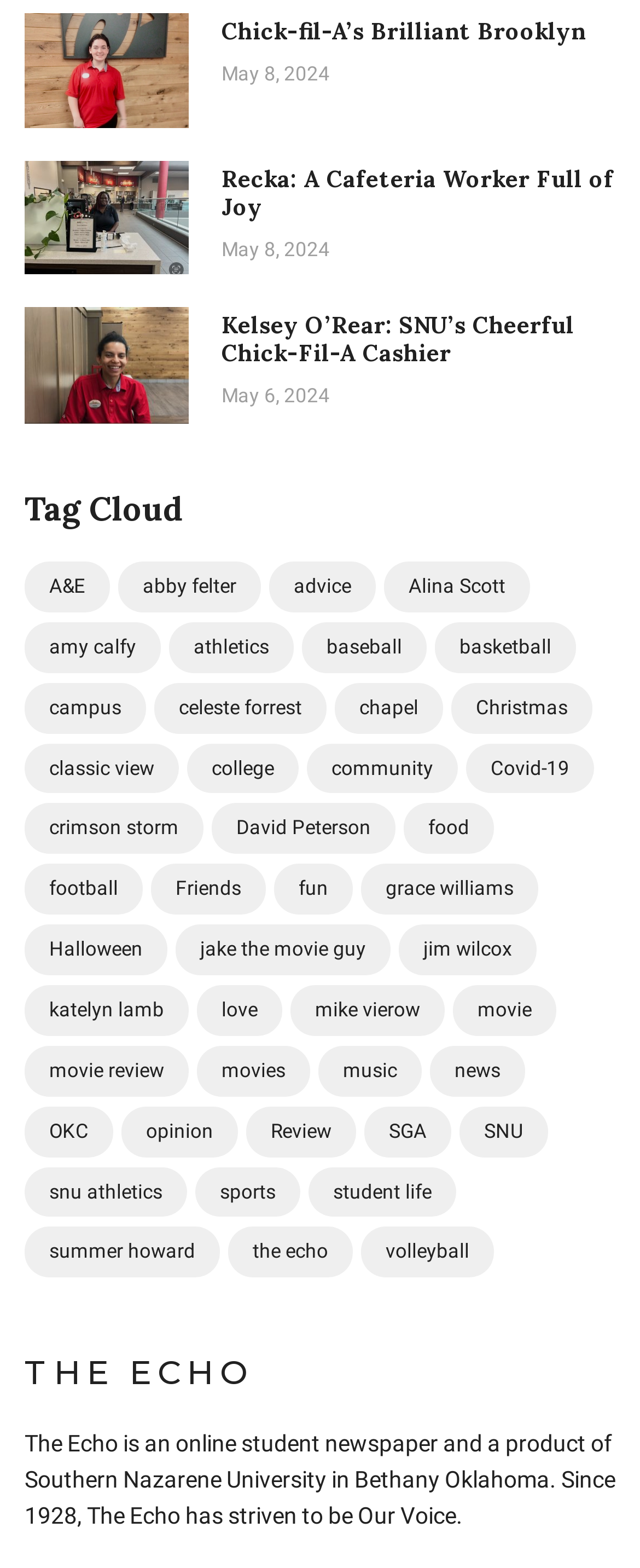Provide the bounding box coordinates of the HTML element described as: "Chick-fil-A’s Brilliant Brooklyn". The bounding box coordinates should be four float numbers between 0 and 1, i.e., [left, top, right, bottom].

[0.346, 0.011, 0.926, 0.03]